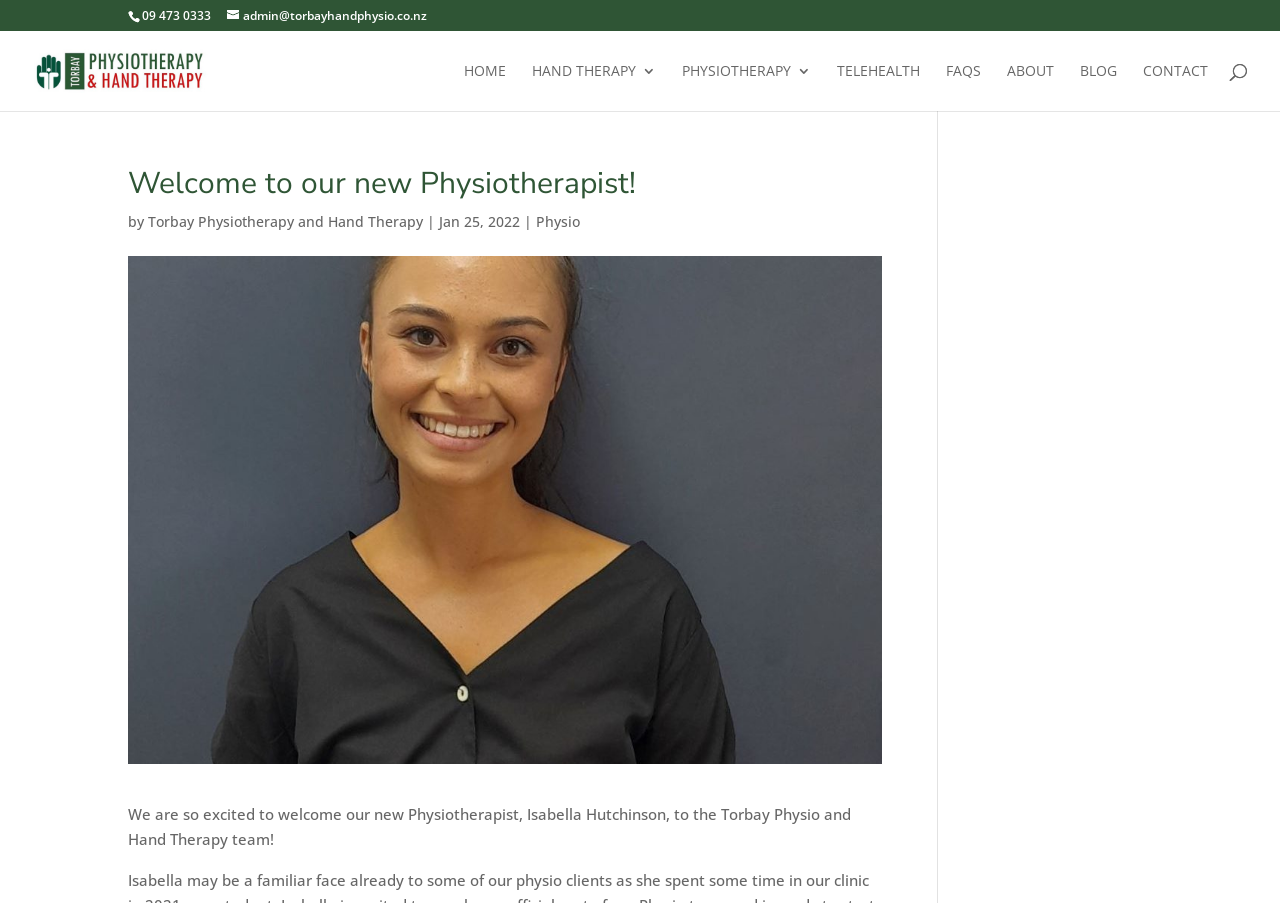Can you identify the bounding box coordinates of the clickable region needed to carry out this instruction: 'Read the blog'? The coordinates should be four float numbers within the range of 0 to 1, stated as [left, top, right, bottom].

[0.844, 0.071, 0.873, 0.123]